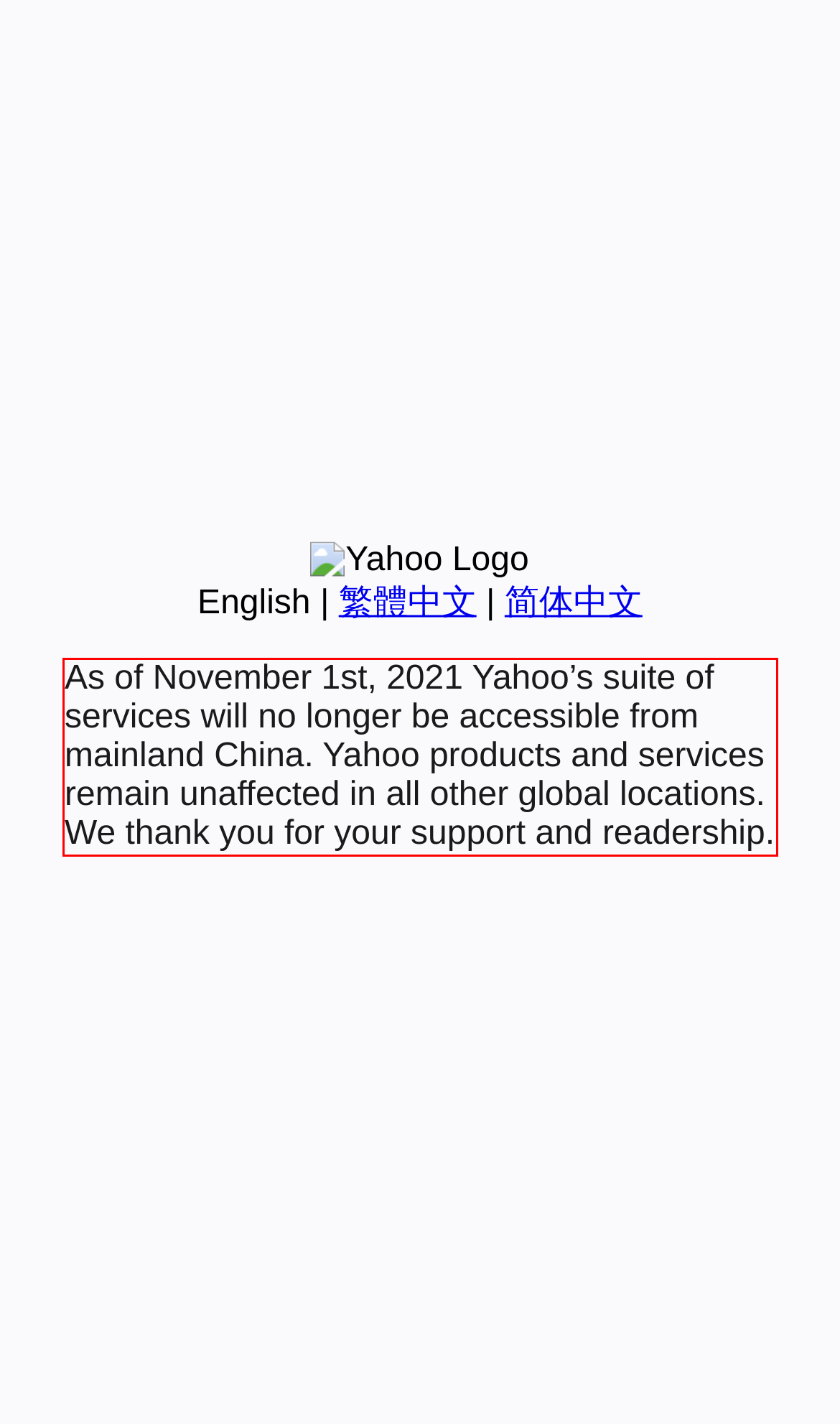View the screenshot of the webpage and identify the UI element surrounded by a red bounding box. Extract the text contained within this red bounding box.

As of November 1st, 2021 Yahoo’s suite of services will no longer be accessible from mainland China. Yahoo products and services remain unaffected in all other global locations. We thank you for your support and readership.